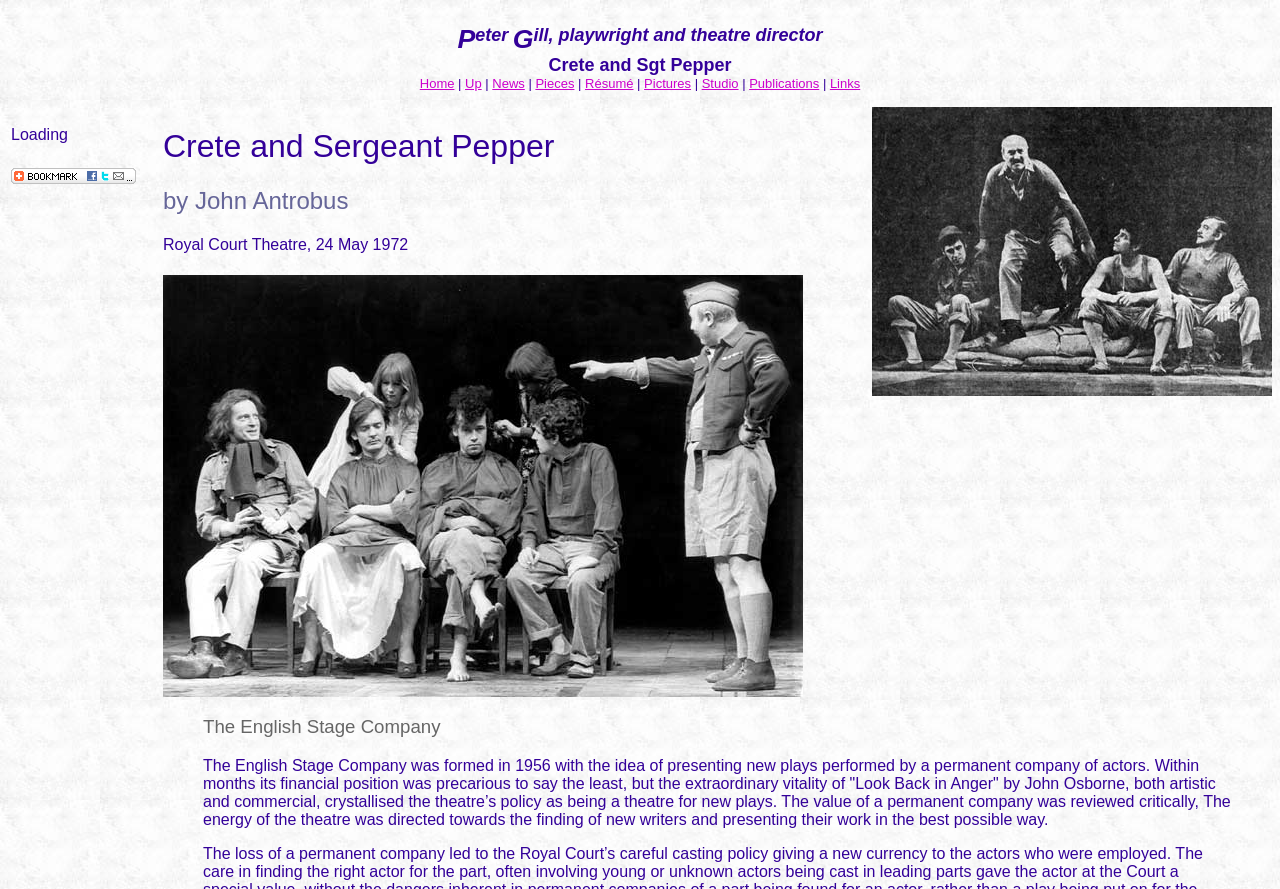What is the purpose of the English Stage Company?
Give a one-word or short phrase answer based on the image.

Presenting new plays